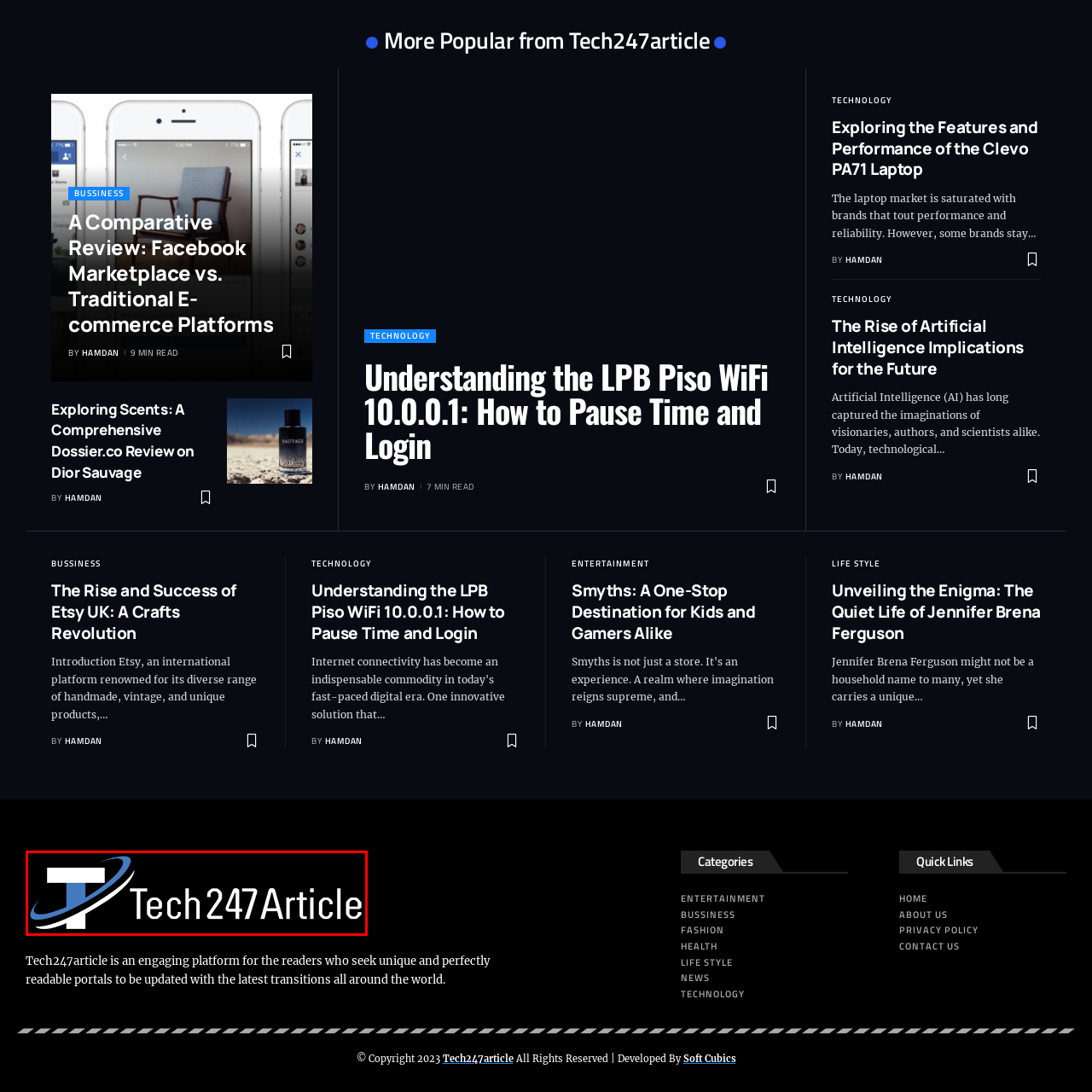Detail the features and elements seen in the red-circled portion of the image.

The image showcases the logo of Tech247Article, a platform dedicated to delivering engaging content related to technology, trends, and various informative articles. The logo features a modern design with the letters "T" and "247" prominently displayed, complemented by a dynamic swirl element that conveys movement and innovation. This branding encapsulates the website's mission to keep readers updated with the latest transitions and insights in the tech industry, appealing to individuals seeking comprehensive and easily accessible information.